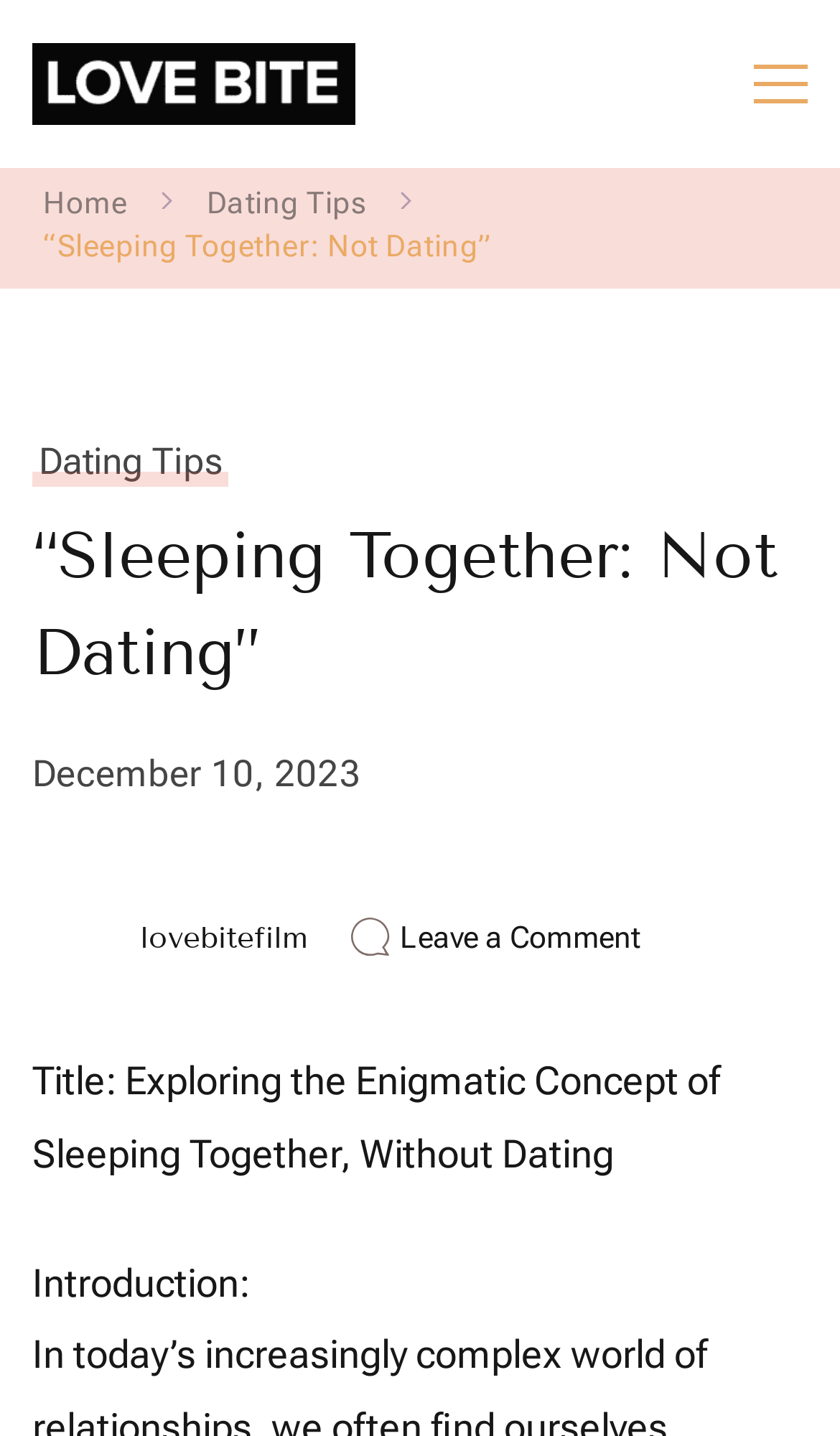Please indicate the bounding box coordinates for the clickable area to complete the following task: "Check the date of the article". The coordinates should be specified as four float numbers between 0 and 1, i.e., [left, top, right, bottom].

[0.038, 0.523, 0.43, 0.556]